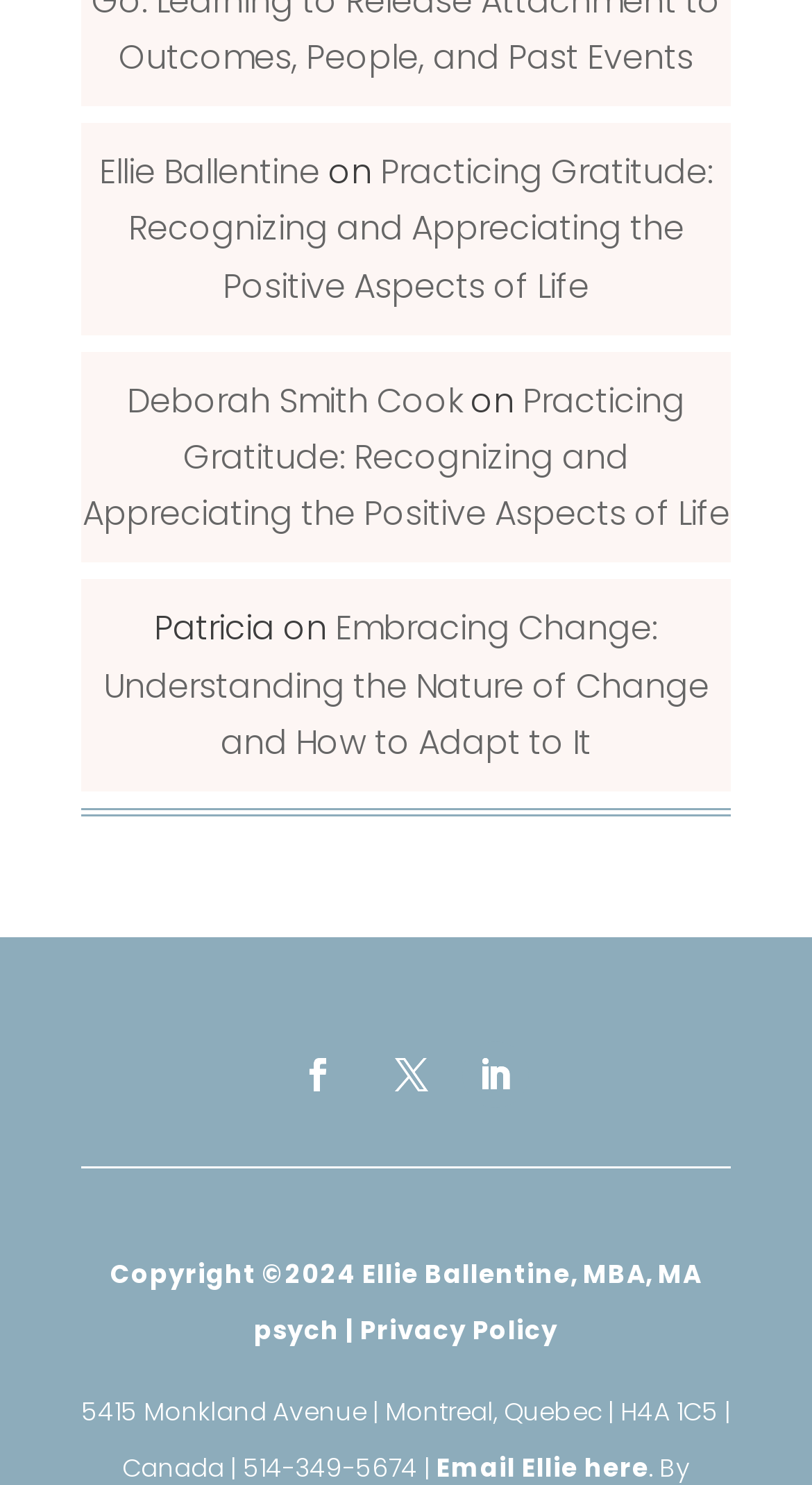By analyzing the image, answer the following question with a detailed response: What is the name of the author on top?

I found the link element with the text 'Ellie Ballentine' at the top of the page, which suggests that it is the name of the author.